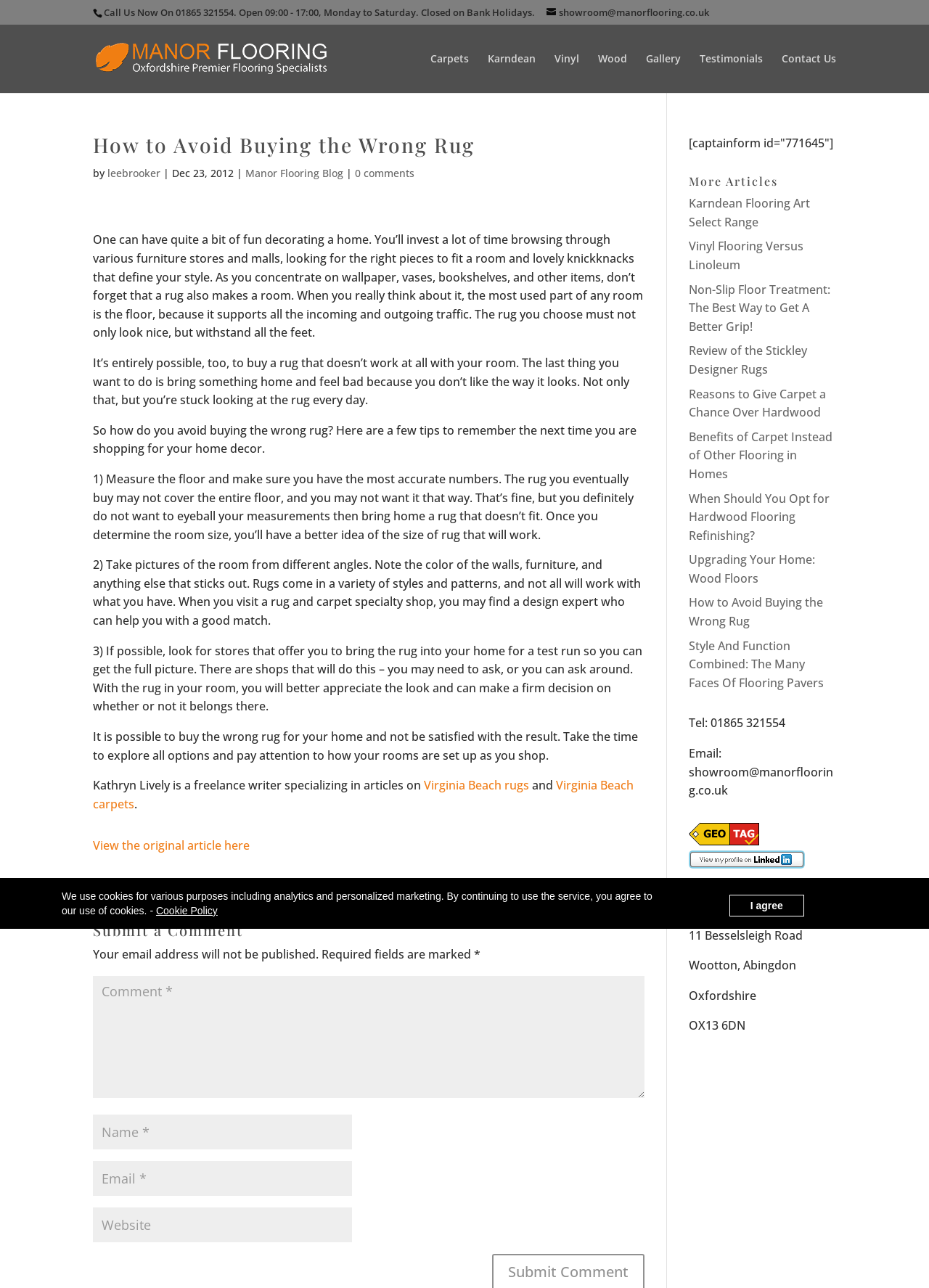Please determine the bounding box coordinates of the clickable area required to carry out the following instruction: "Click on the 'Gallery' link". The coordinates must be four float numbers between 0 and 1, represented as [left, top, right, bottom].

[0.695, 0.041, 0.733, 0.072]